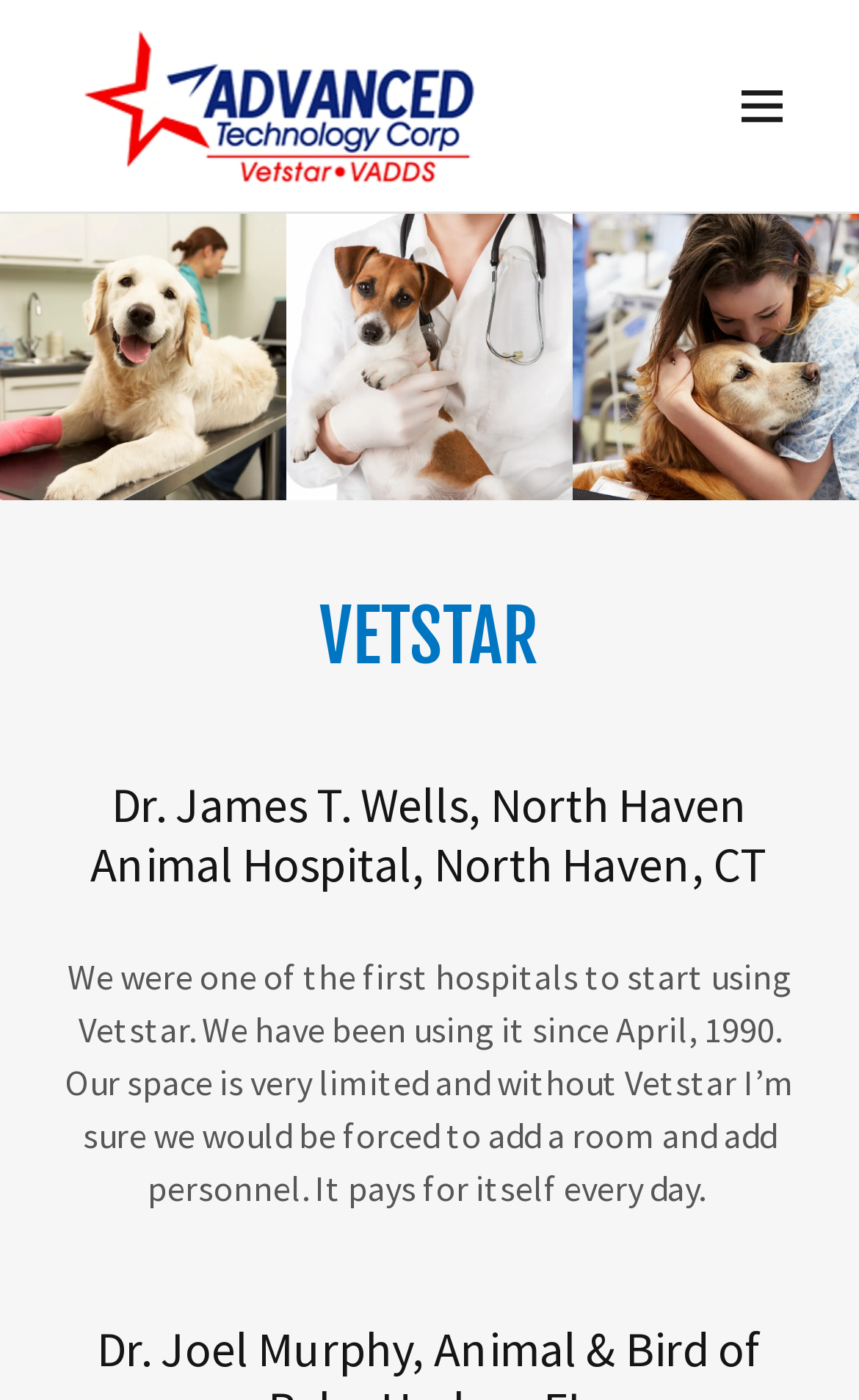Present a detailed account of what is displayed on the webpage.

The webpage is about client testimonials, specifically featuring a testimonial from Dr. James T. Wells of North Haven Animal Hospital. At the top, there is a main section that spans the entire width of the page. Within this section, there is a link to "Advanced Technology Corp" on the left, accompanied by an image with the same name. On the right, there is a hamburger site navigation icon button, which is not expanded.

Below the main section, there are three images arranged horizontally, taking up about a quarter of the page's height. The first image is on the left, the second in the middle, and the third on the right.

Further down, there is a heading that reads "VETSTAR" in a prominent location. Below this heading, there is another heading that displays the name and location of the testimonial provider, Dr. James T. Wells of North Haven Animal Hospital.

The main testimonial text is located below the headings, which describes the experience of using Vetstar since 1990 and how it has been beneficial in saving space and resources. The text is positioned near the center of the page, taking up about a third of the page's height.